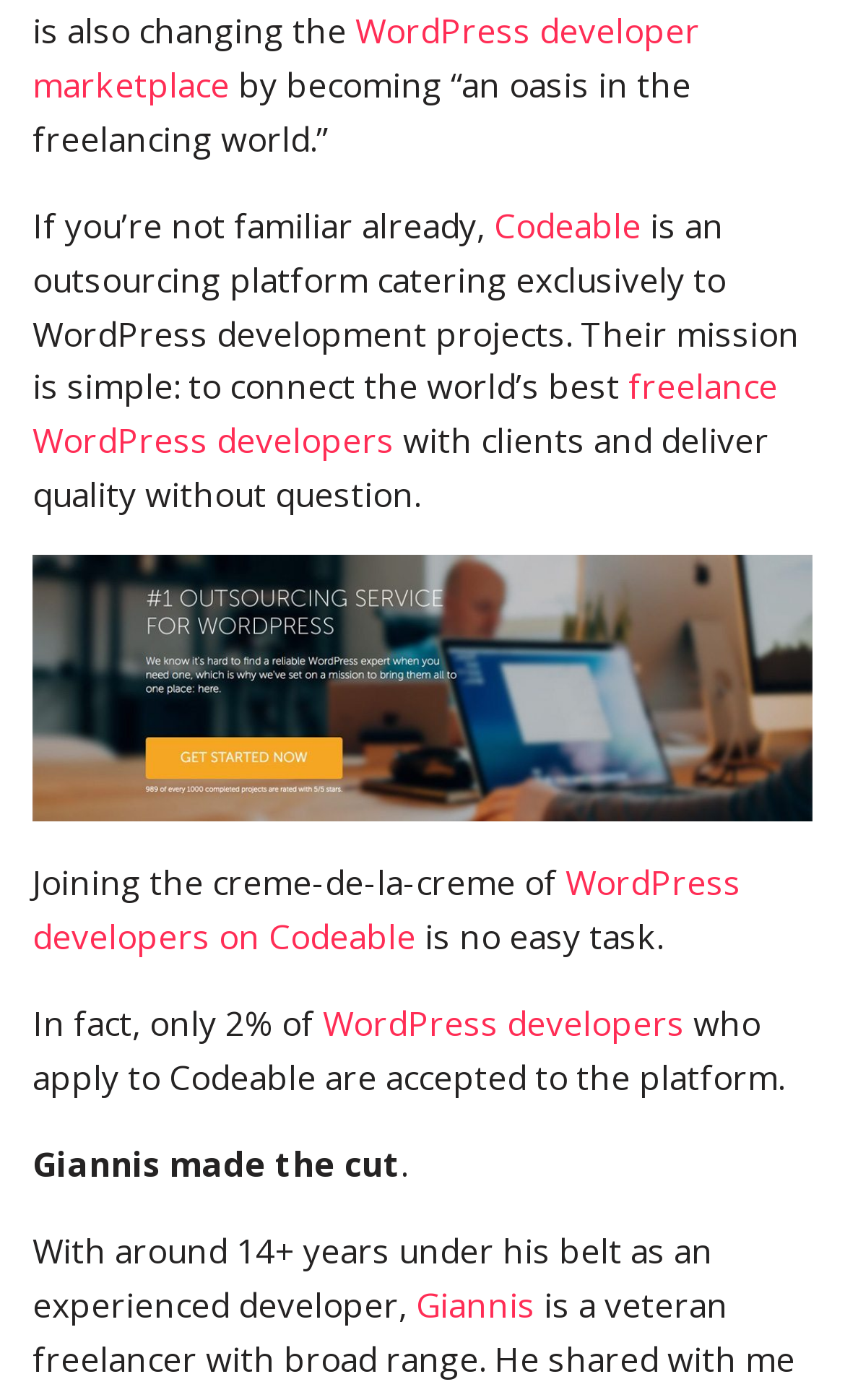Provide the bounding box coordinates for the UI element that is described as: "freelance WordPress developers".

[0.038, 0.259, 0.921, 0.331]